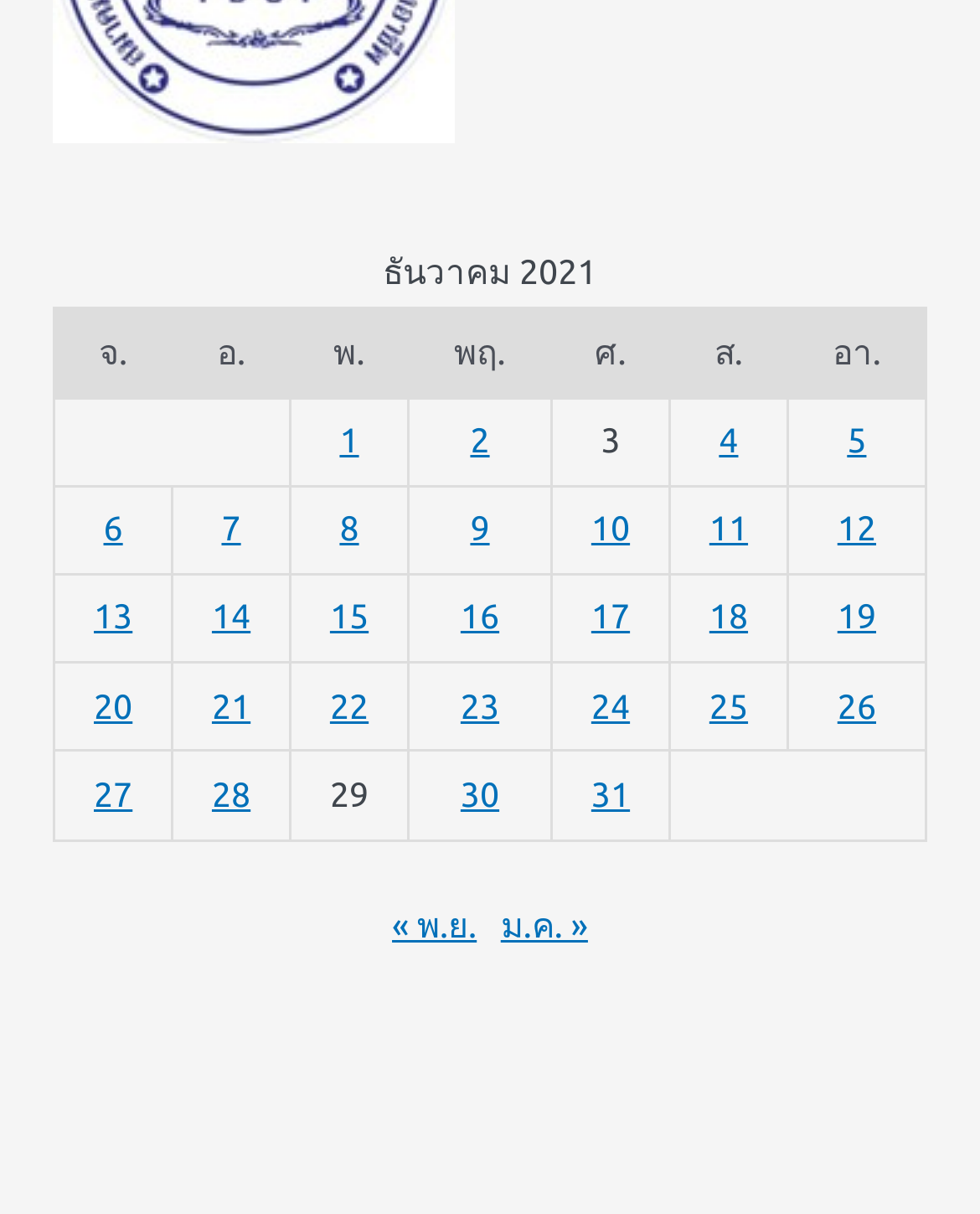Please find the bounding box for the following UI element description. Provide the coordinates in (top-left x, top-left y, bottom-right x, bottom-right y) format, with values between 0 and 1: 25

[0.724, 0.564, 0.763, 0.598]